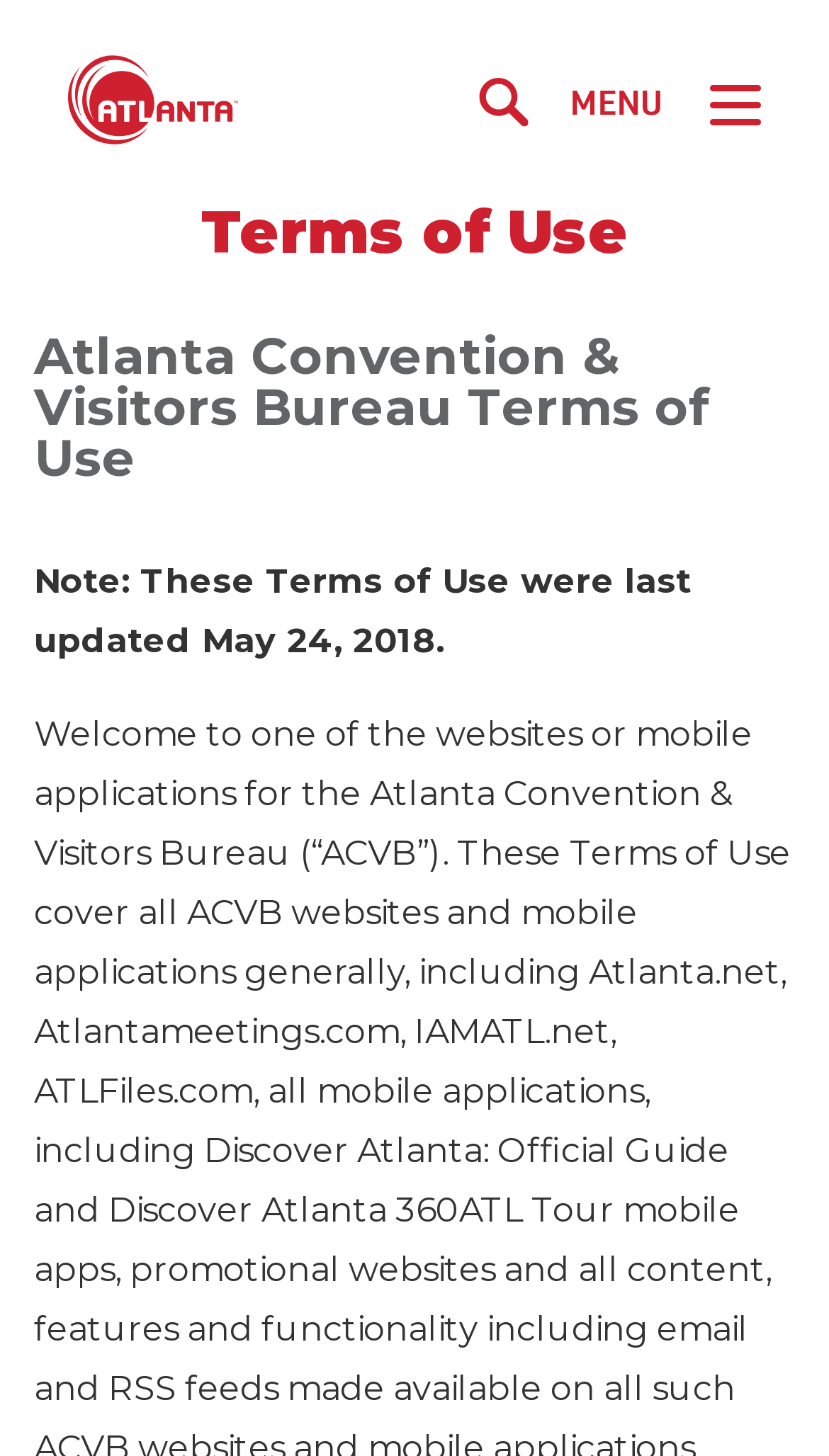Determine the bounding box coordinates of the clickable element necessary to fulfill the instruction: "Click the MENU button". Provide the coordinates as four float numbers within the 0 to 1 range, i.e., [left, top, right, bottom].

[0.687, 0.054, 0.8, 0.085]